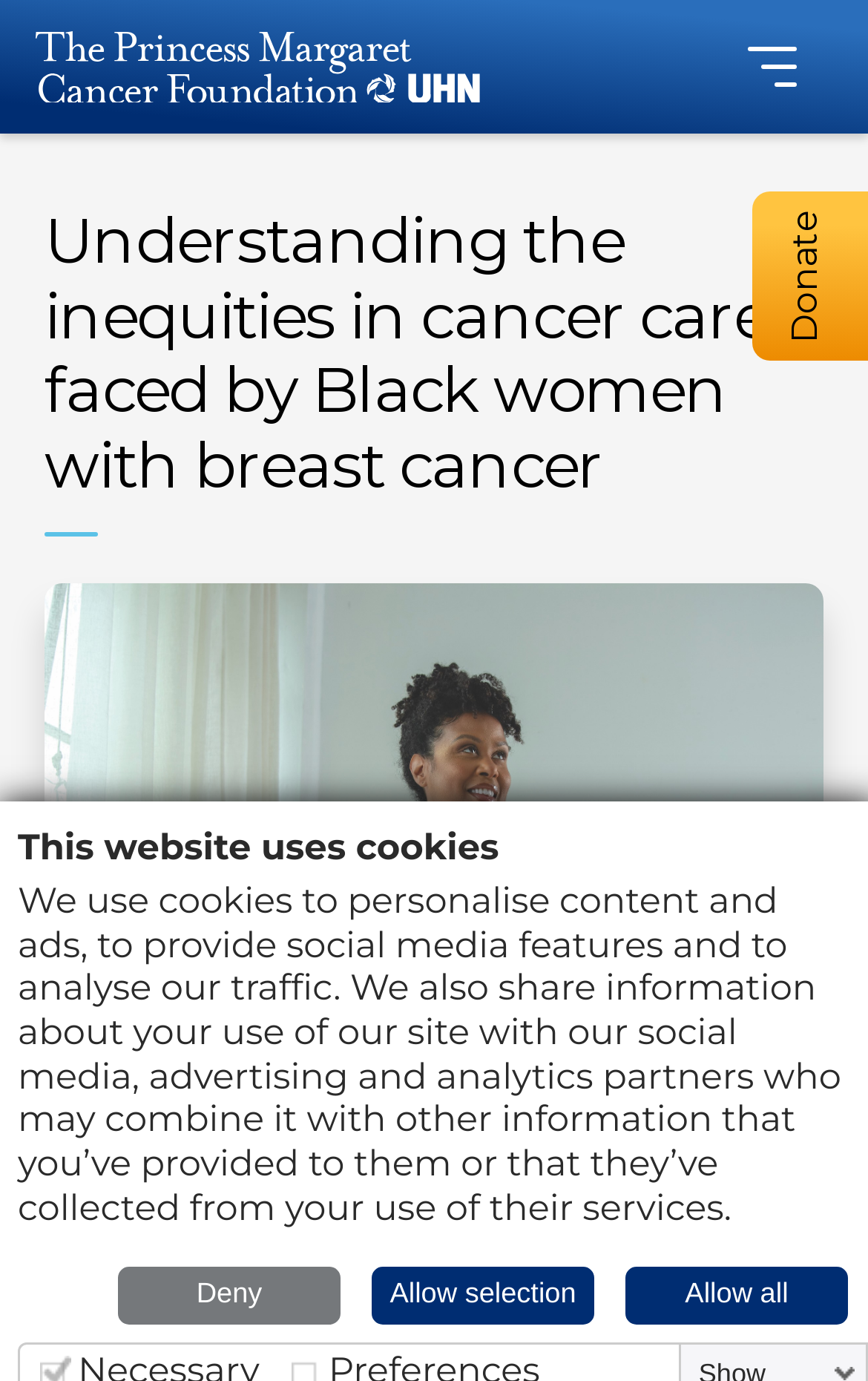From the element description Deny, predict the bounding box coordinates of the UI element. The coordinates must be specified in the format (top-left x, top-left y, bottom-right x, bottom-right y) and should be within the 0 to 1 range.

[0.149, 0.915, 0.405, 0.96]